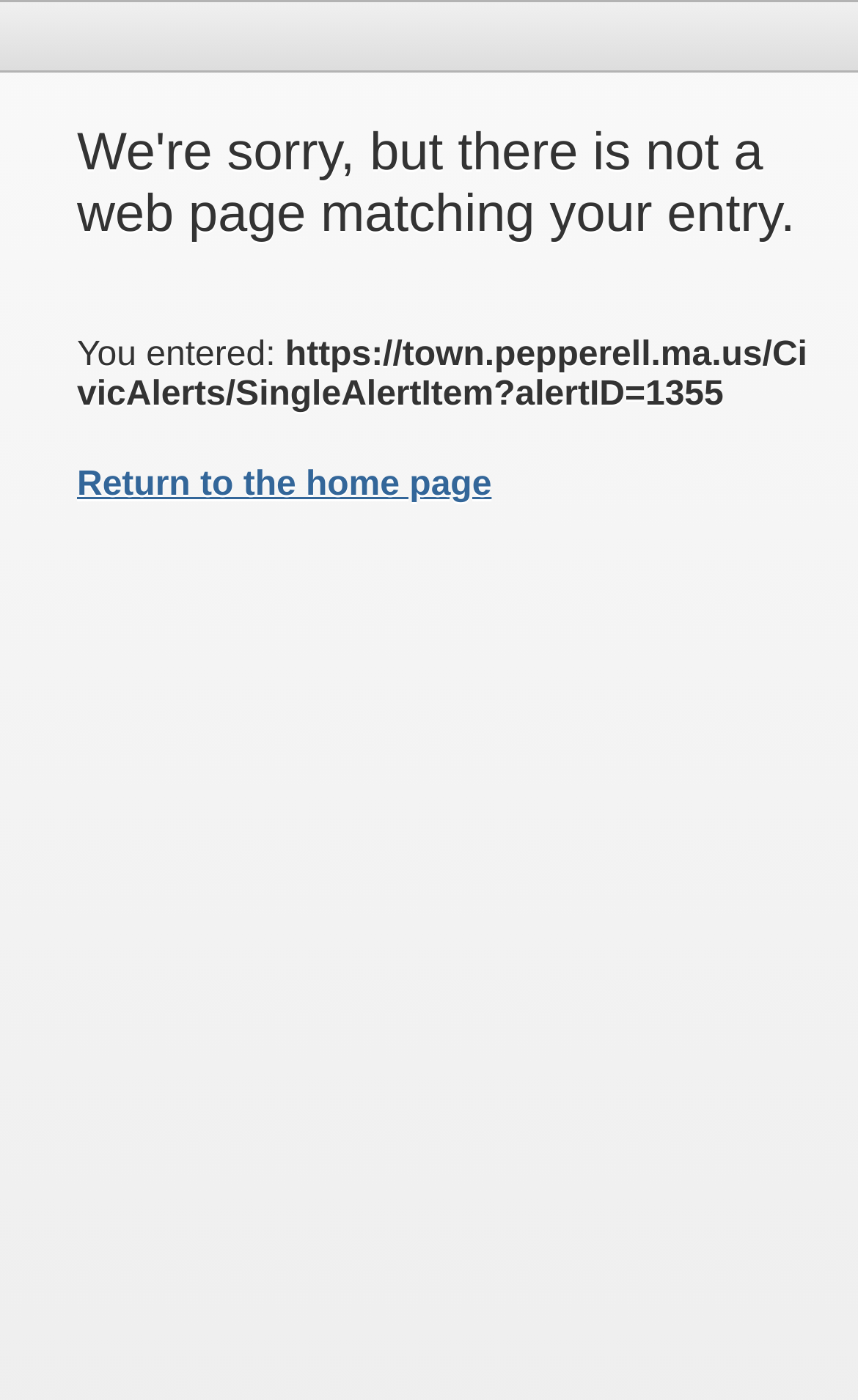What is the vertical position of the error message relative to the suggested action?
Using the visual information, answer the question in a single word or phrase.

Above